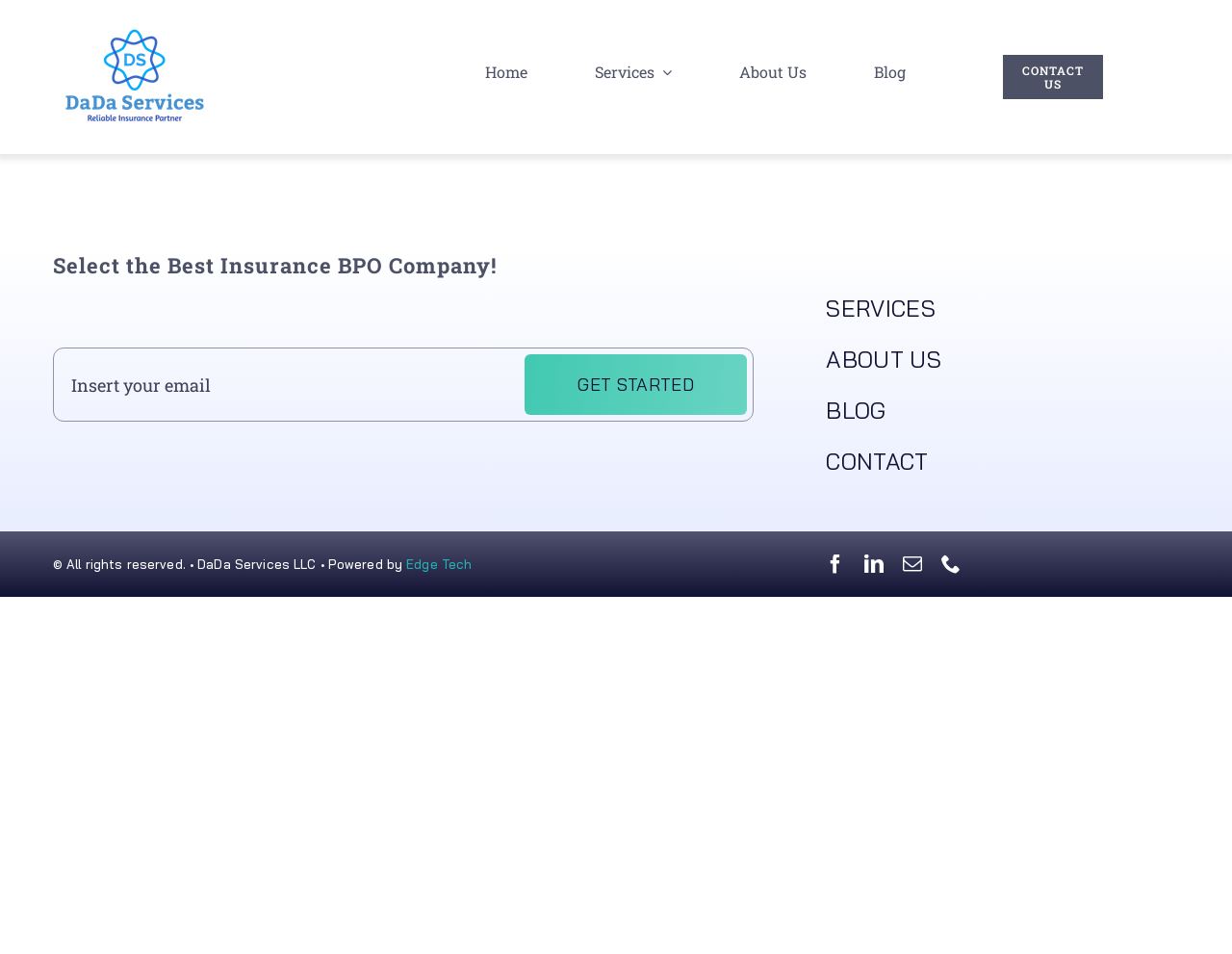Please find the bounding box coordinates of the element's region to be clicked to carry out this instruction: "Visit the Facebook page".

[0.671, 0.581, 0.686, 0.601]